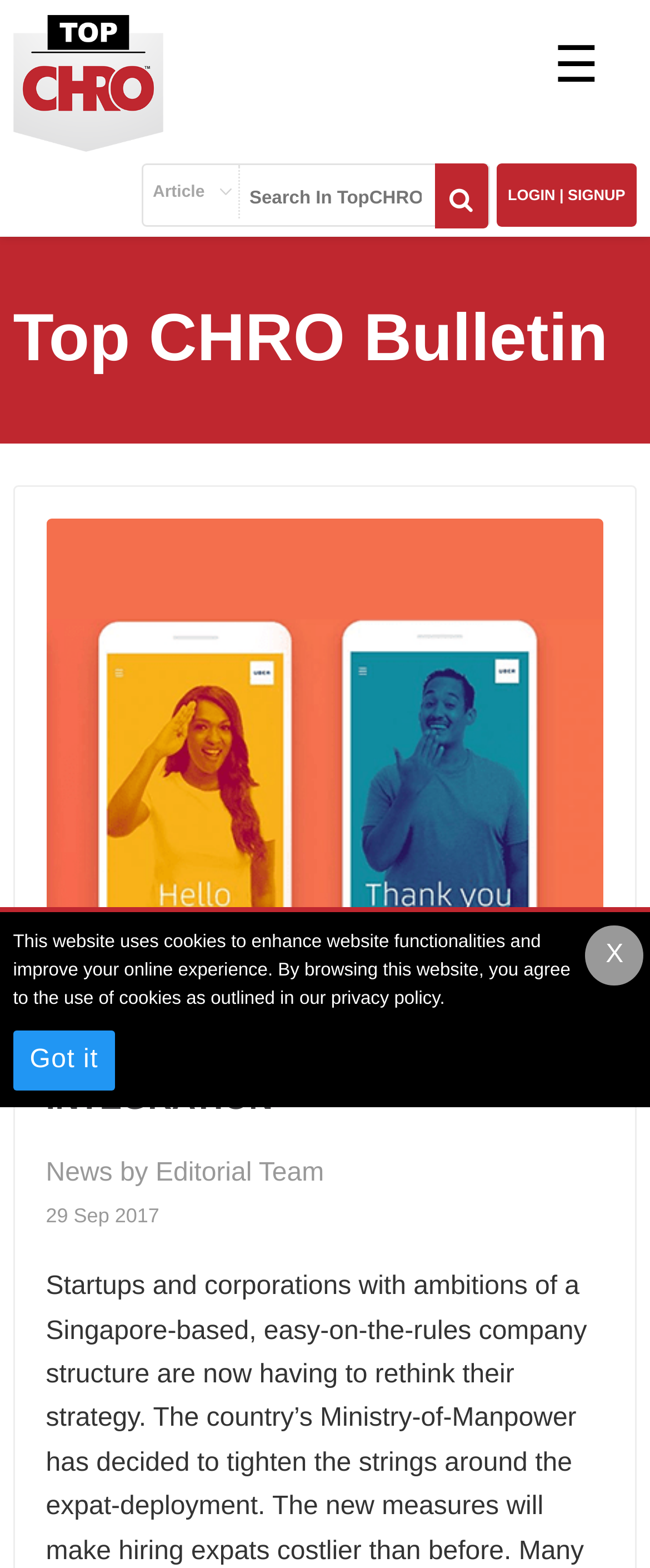What is the topic of the latest article?
Please provide a single word or phrase based on the screenshot.

UBER PROVES EMPLOYEE FRIENDLINESS WITH NEW INTEGRATION